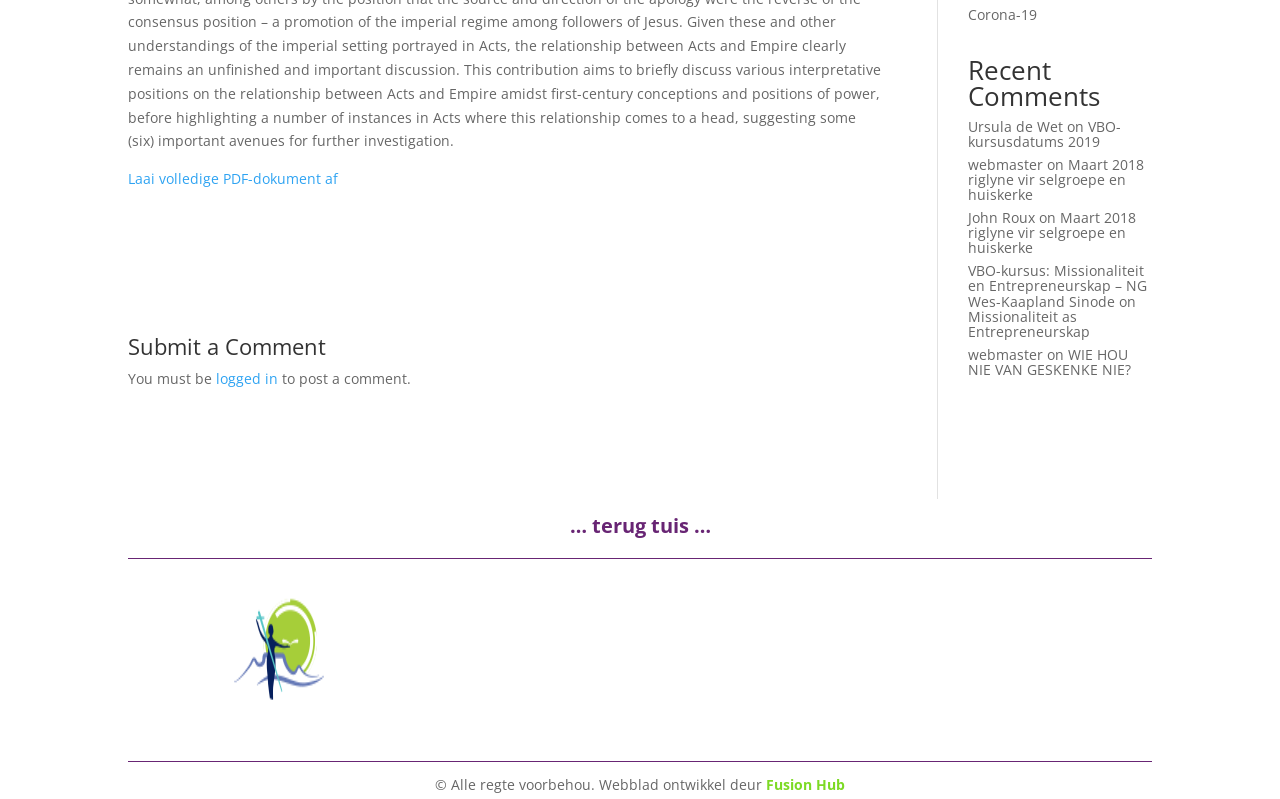Given the description of a UI element: "logged in", identify the bounding box coordinates of the matching element in the webpage screenshot.

[0.169, 0.205, 0.217, 0.229]